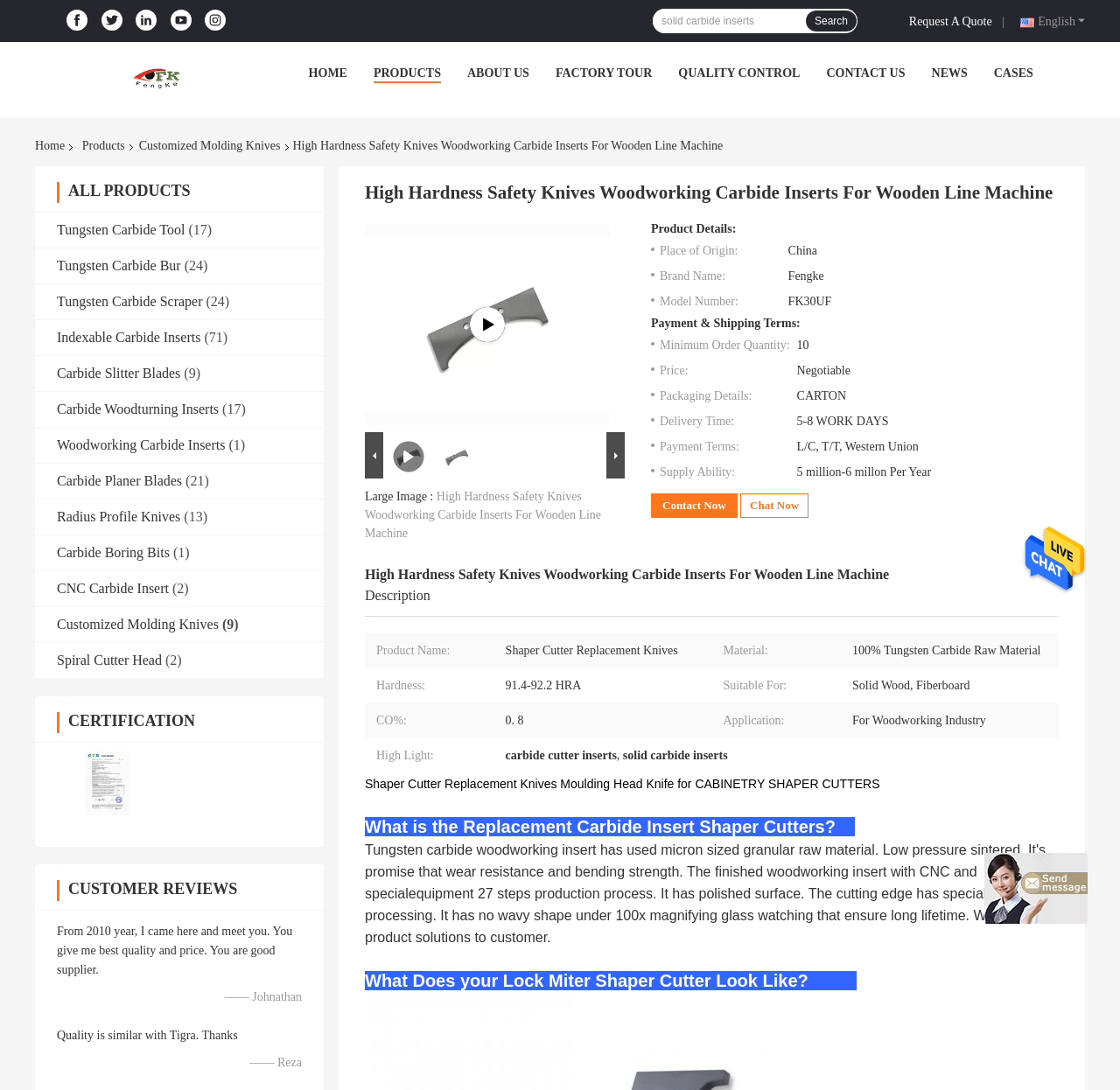Please locate the bounding box coordinates of the element that should be clicked to complete the given instruction: "Search for products".

[0.583, 0.008, 0.72, 0.03]